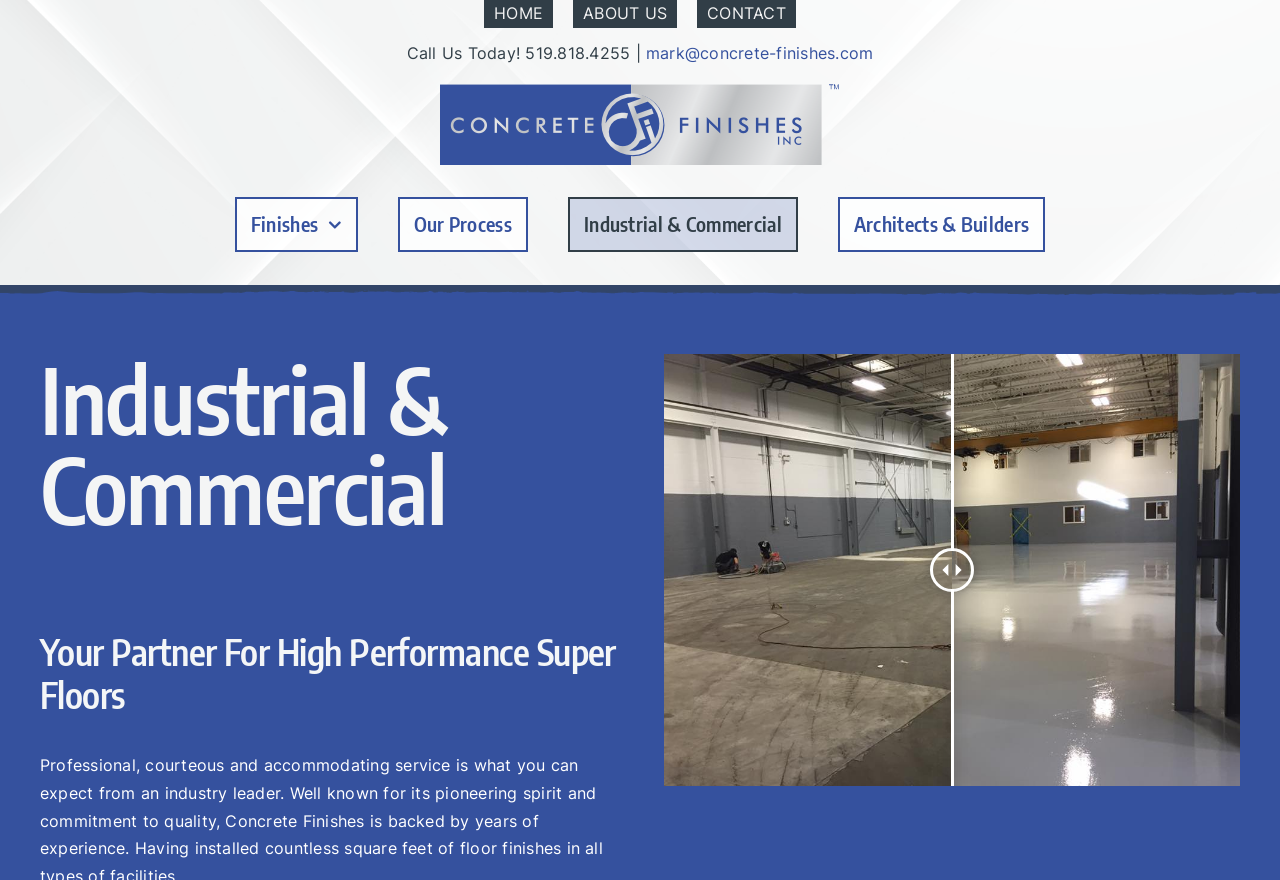How many main menus are there?
Based on the visual, give a brief answer using one word or a short phrase.

2